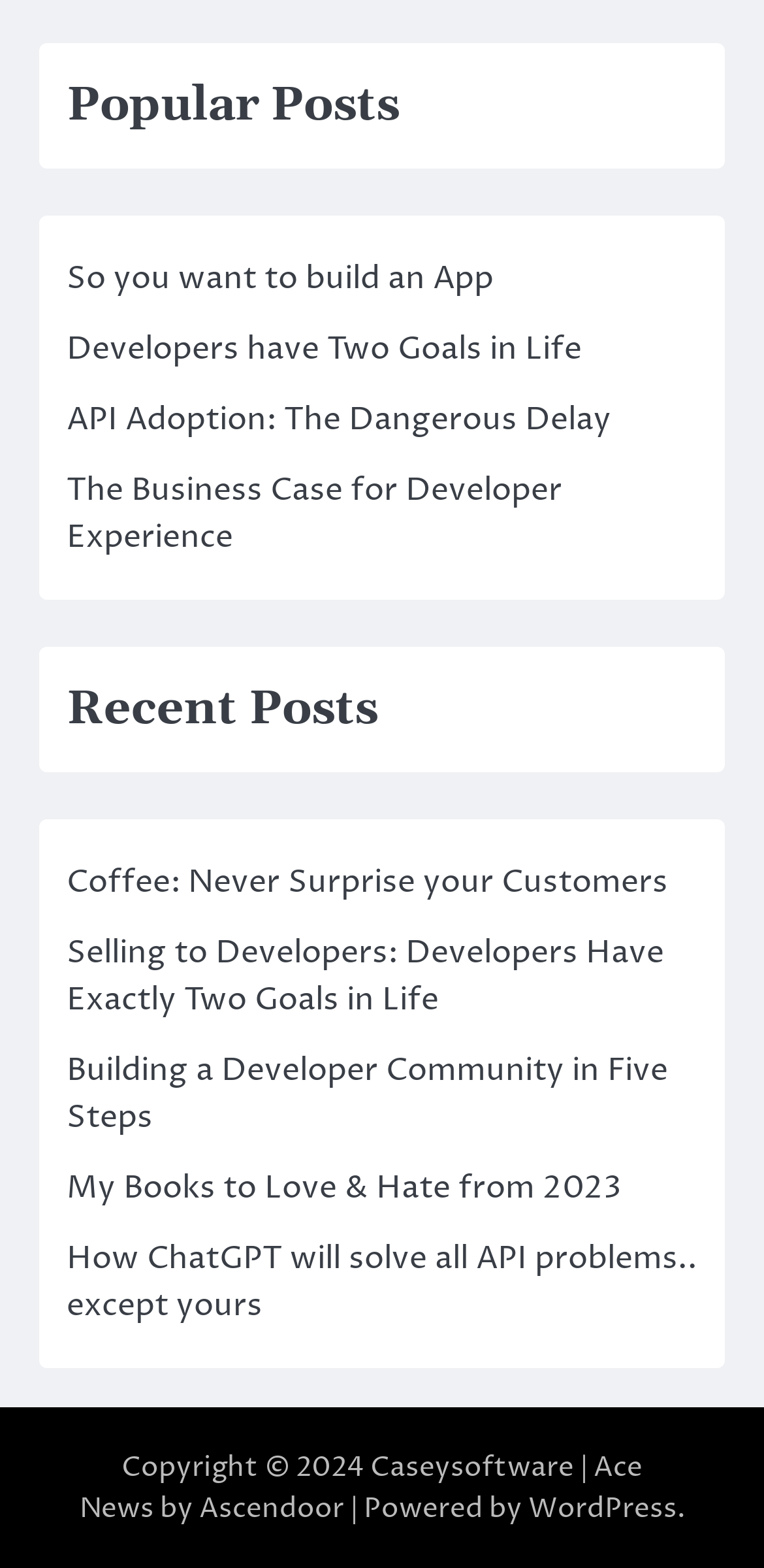Provide the bounding box coordinates of the HTML element described as: "WordPress". The bounding box coordinates should be four float numbers between 0 and 1, i.e., [left, top, right, bottom].

[0.691, 0.95, 0.886, 0.974]